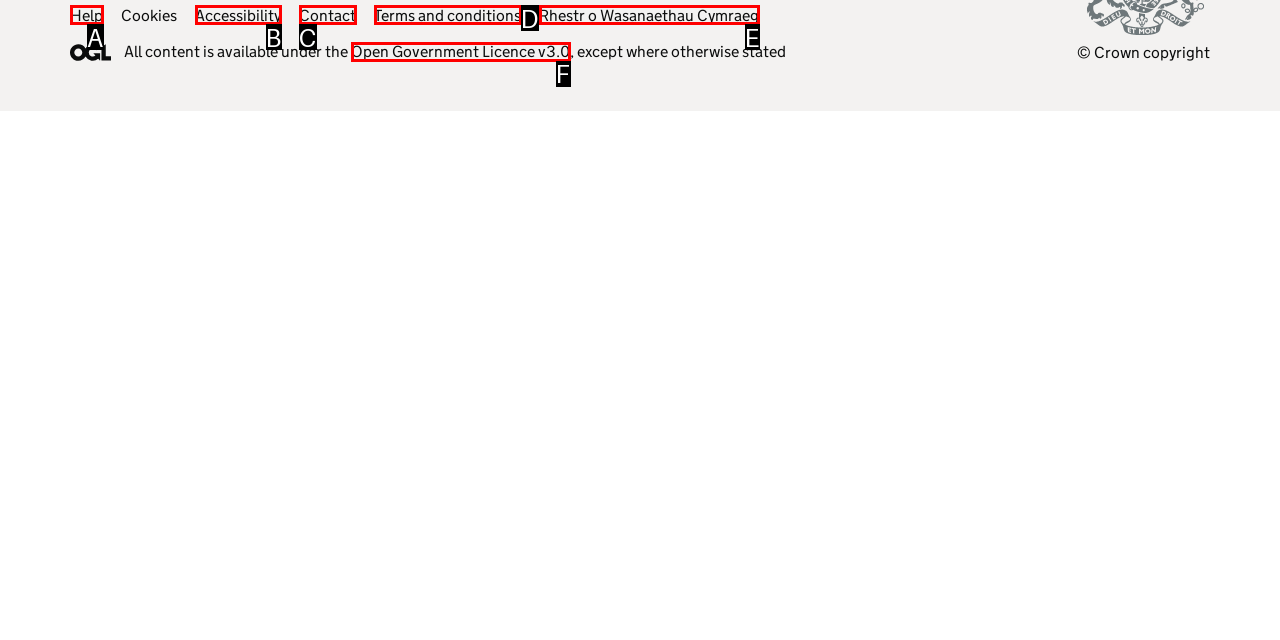Choose the letter that best represents the description: Terms and conditions. Answer with the letter of the selected choice directly.

D